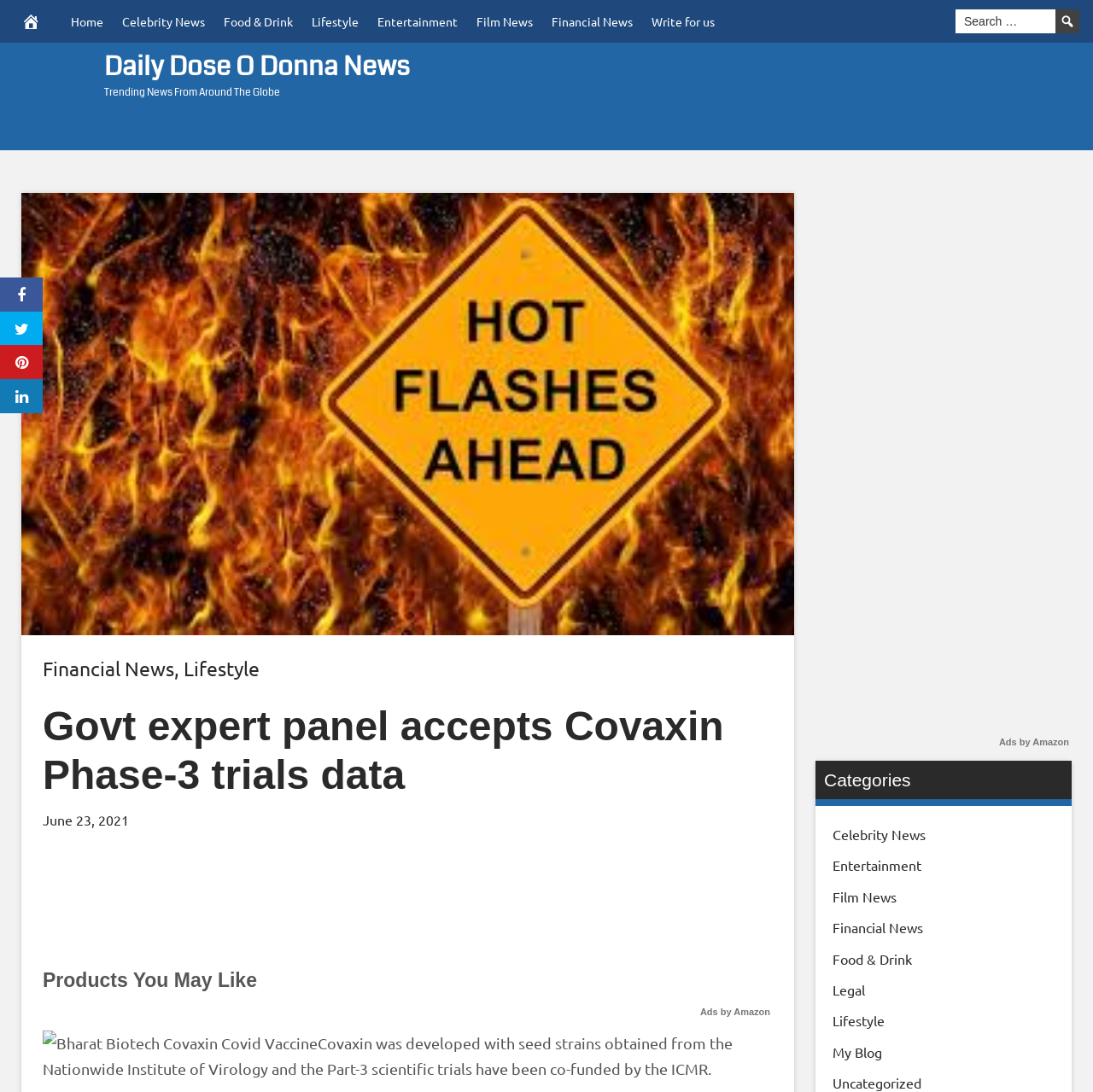What is the date of the article?
Provide an in-depth and detailed explanation in response to the question.

The article has a timestamp 'June 23, 2021' which indicates the date of the article.